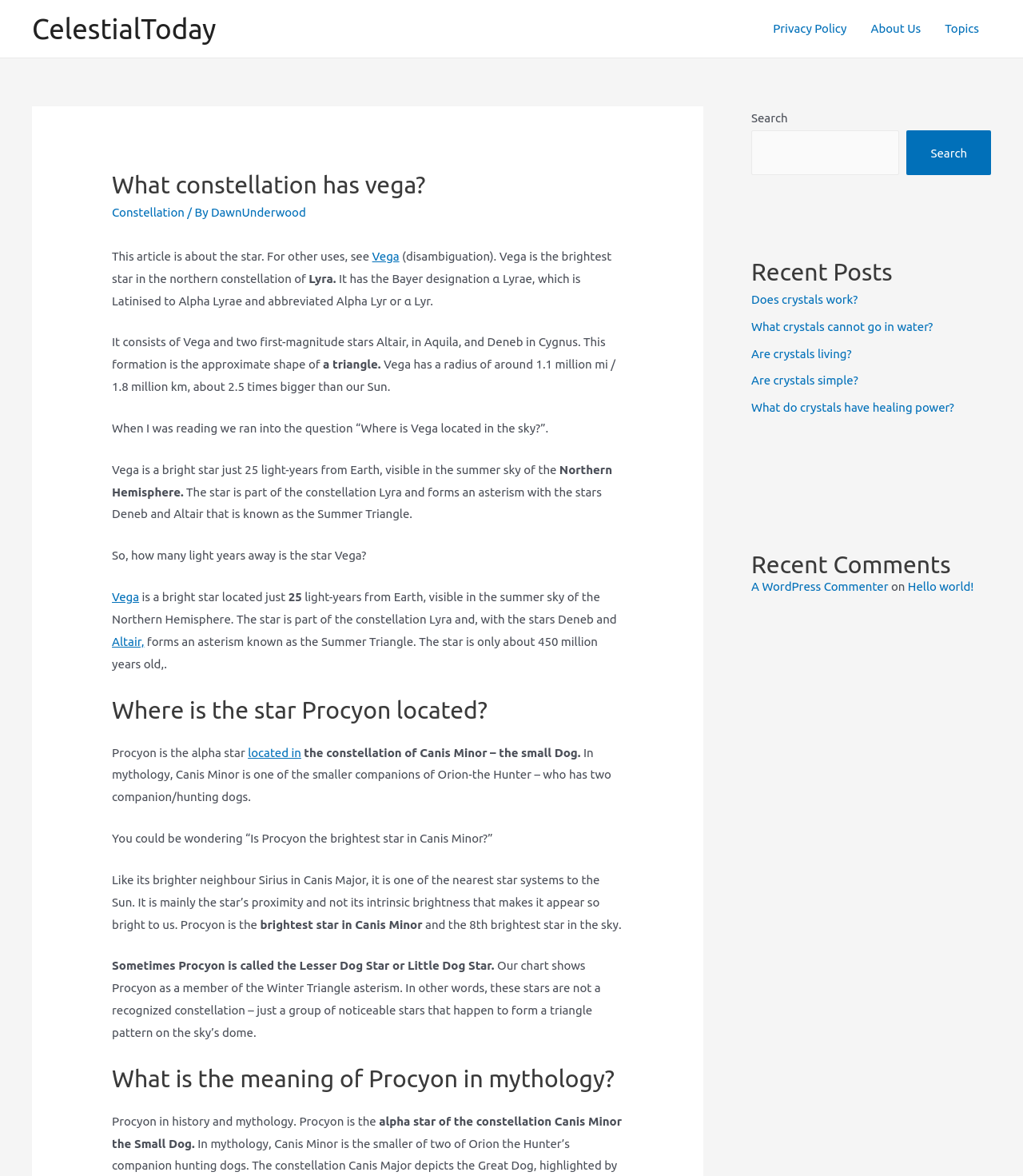What is the name of the asterism that Procyon is a part of?
Using the image provided, answer with just one word or phrase.

Winter Triangle